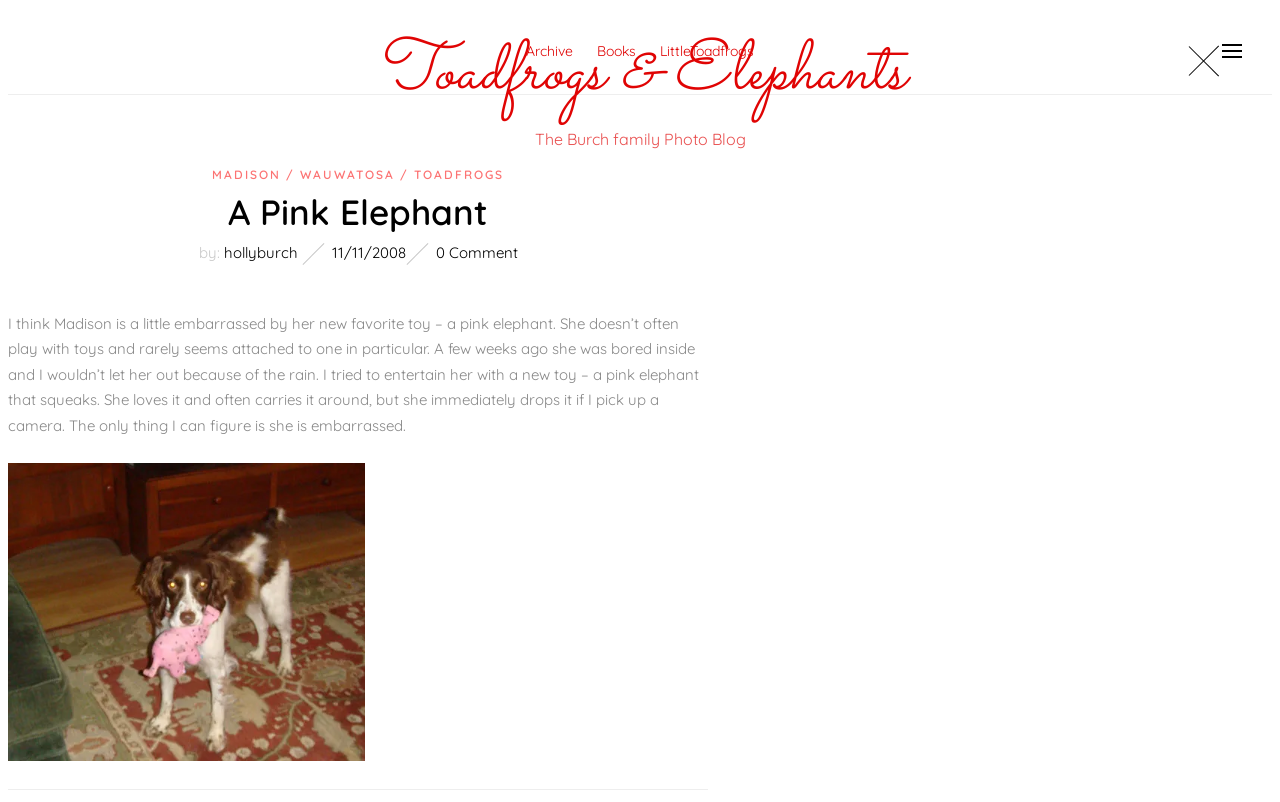Please determine the bounding box coordinates of the area that needs to be clicked to complete this task: 'Go to the 'LittleToadfrogs' website'. The coordinates must be four float numbers between 0 and 1, formatted as [left, top, right, bottom].

[0.516, 0.027, 0.589, 0.1]